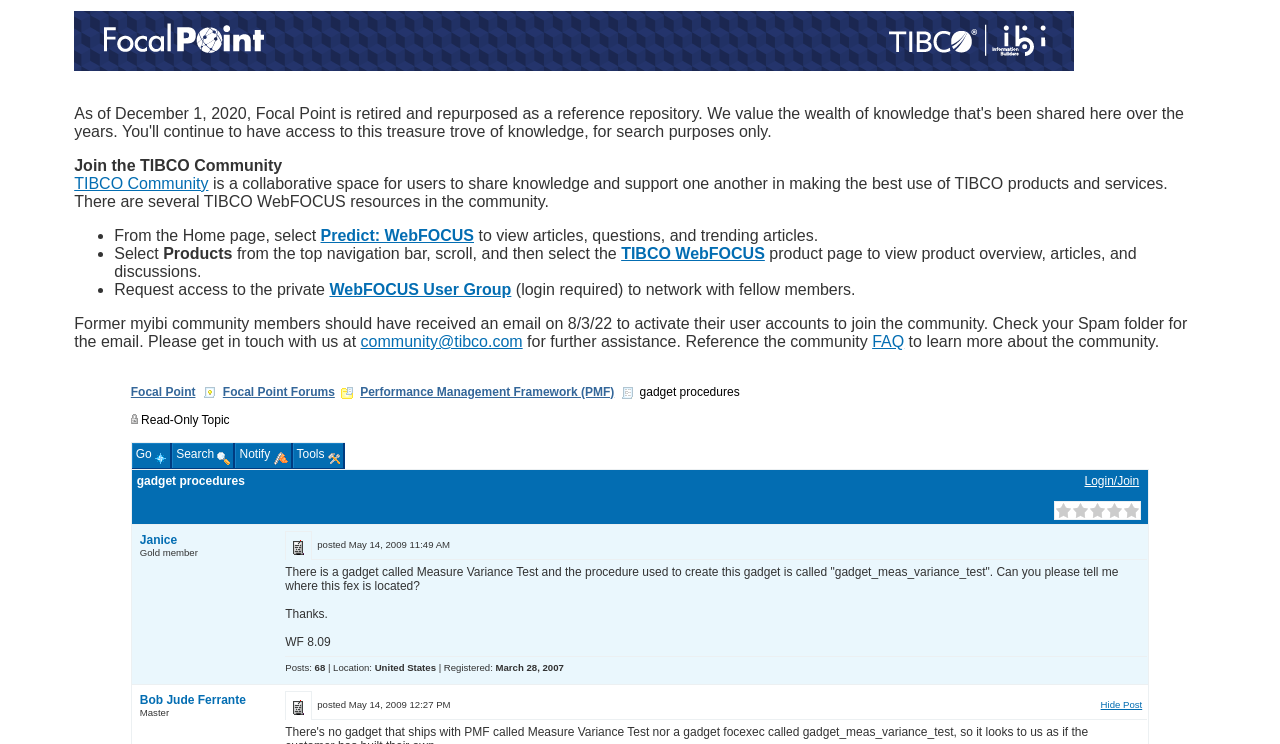Please identify the bounding box coordinates of the element I need to click to follow this instruction: "search".

[0.134, 0.595, 0.184, 0.63]